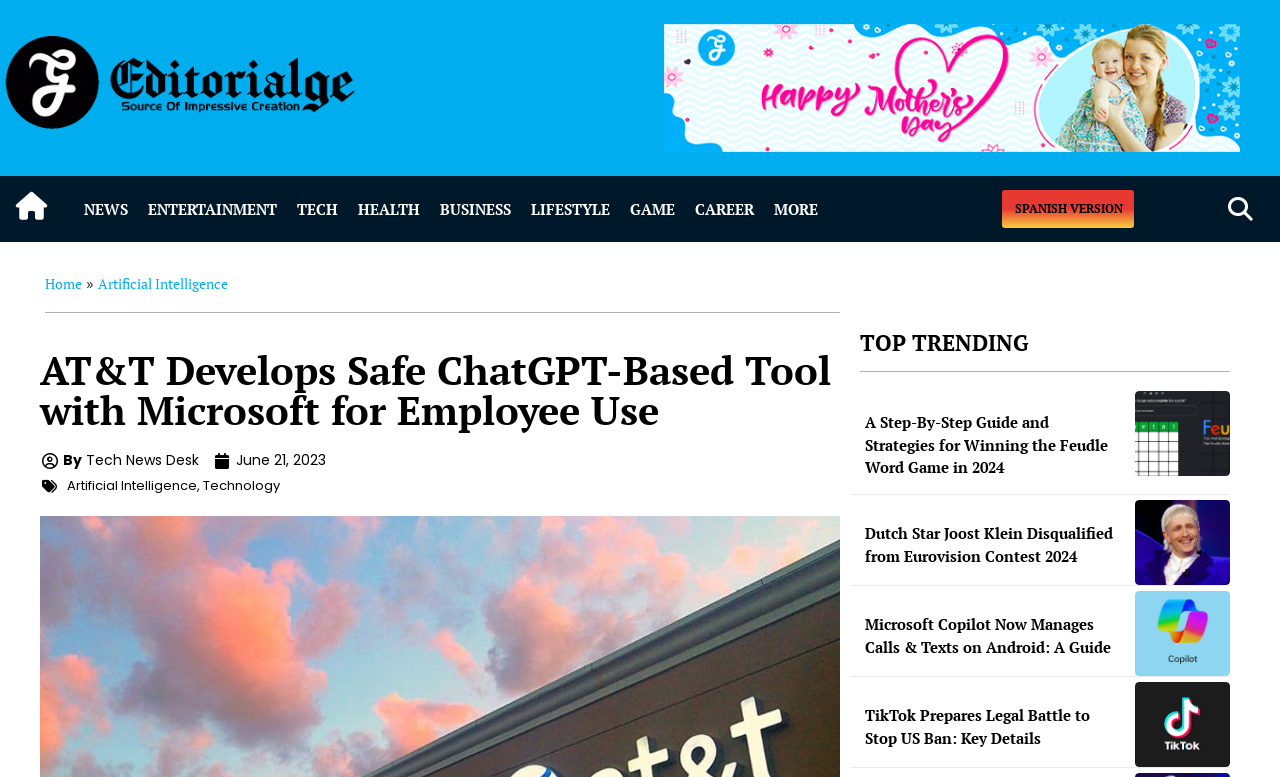Please identify the bounding box coordinates for the region that you need to click to follow this instruction: "Go to NEWS page".

[0.058, 0.239, 0.108, 0.299]